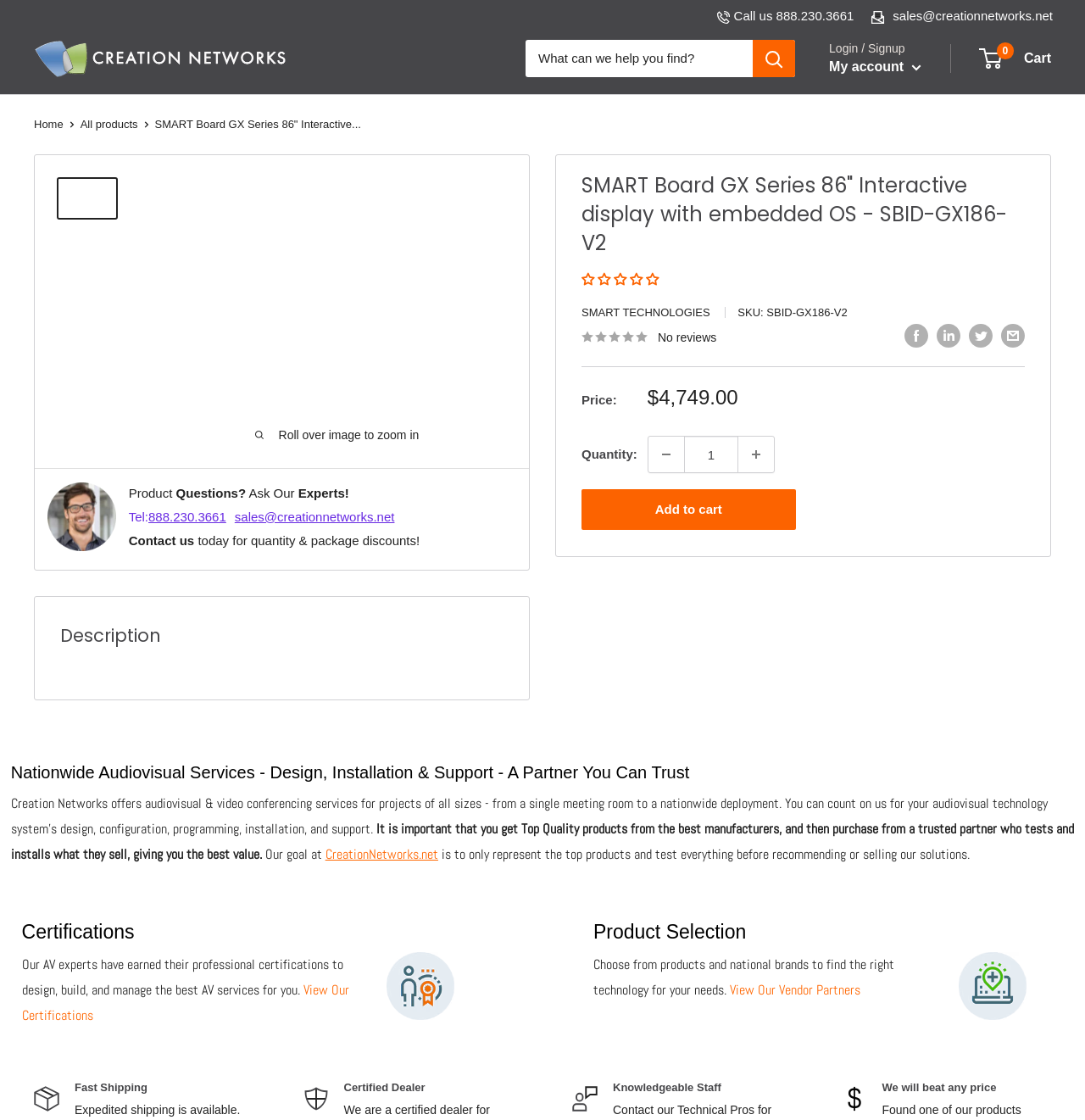Please indicate the bounding box coordinates of the element's region to be clicked to achieve the instruction: "Contact us". Provide the coordinates as four float numbers between 0 and 1, i.e., [left, top, right, bottom].

[0.119, 0.476, 0.182, 0.489]